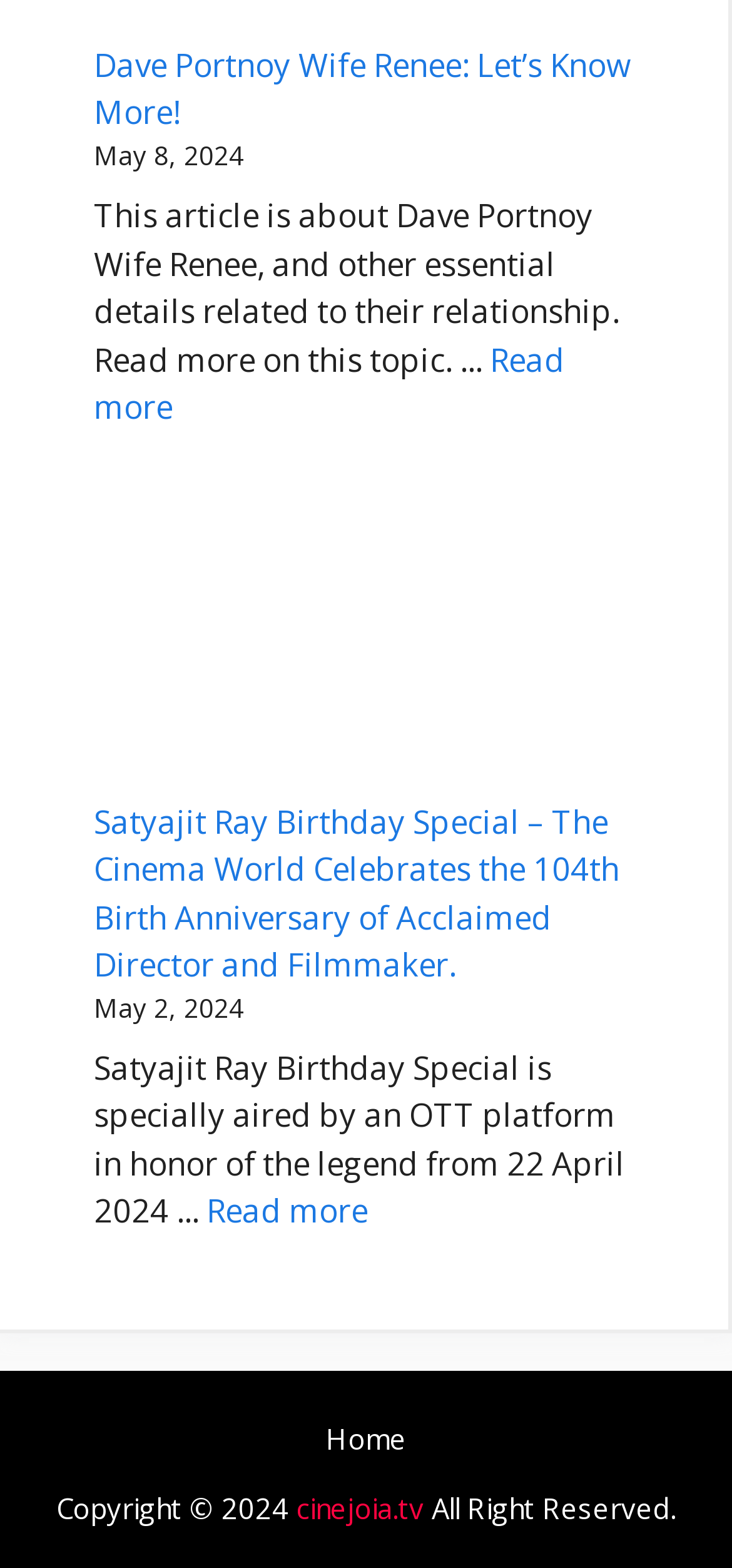Determine the bounding box coordinates for the HTML element described here: "cinejoia.tv".

[0.405, 0.95, 0.579, 0.974]